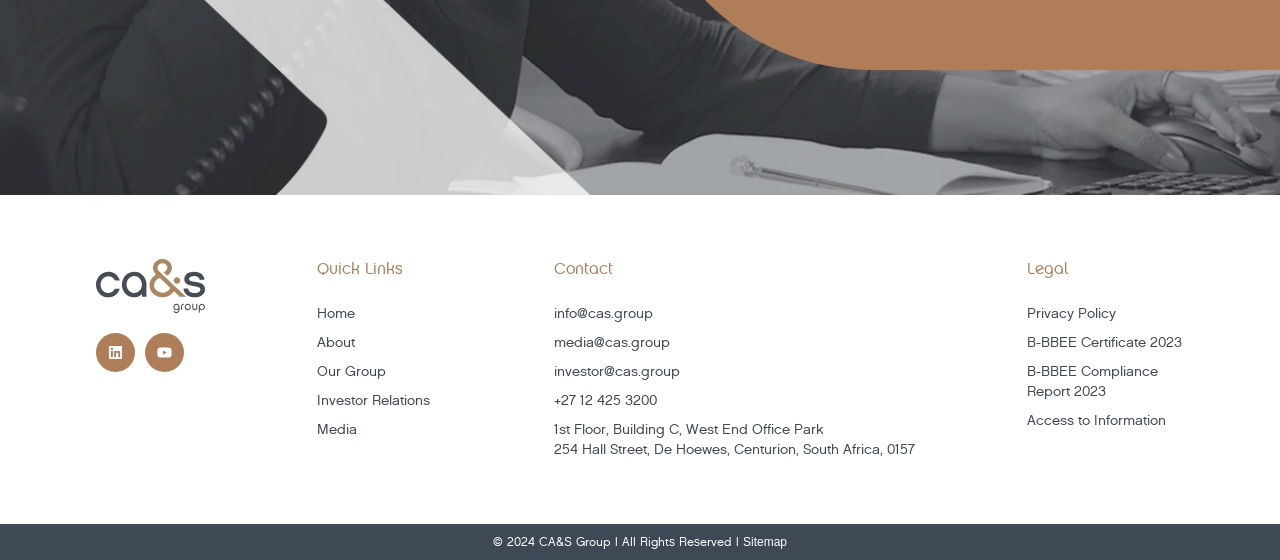Use a single word or phrase to respond to the question:
What is the address of the company?

1st Floor, Building C, West End Office Park